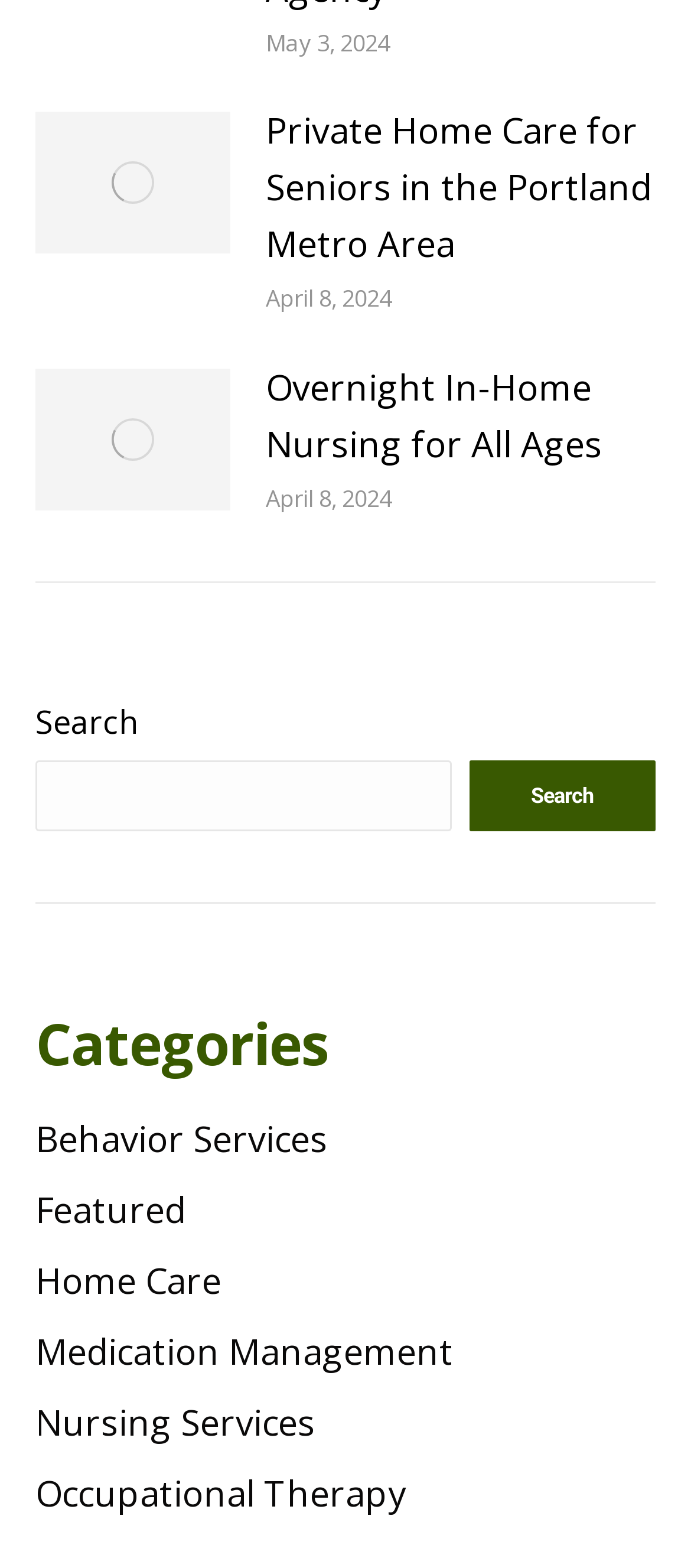How many categories are listed on the webpage?
Using the image, elaborate on the answer with as much detail as possible.

I counted the number of 'link' elements under the 'Categories' heading, which are [580], [581], [582], [583], [584], and [585]. These links represent the categories, so there are 6 categories listed on the webpage.